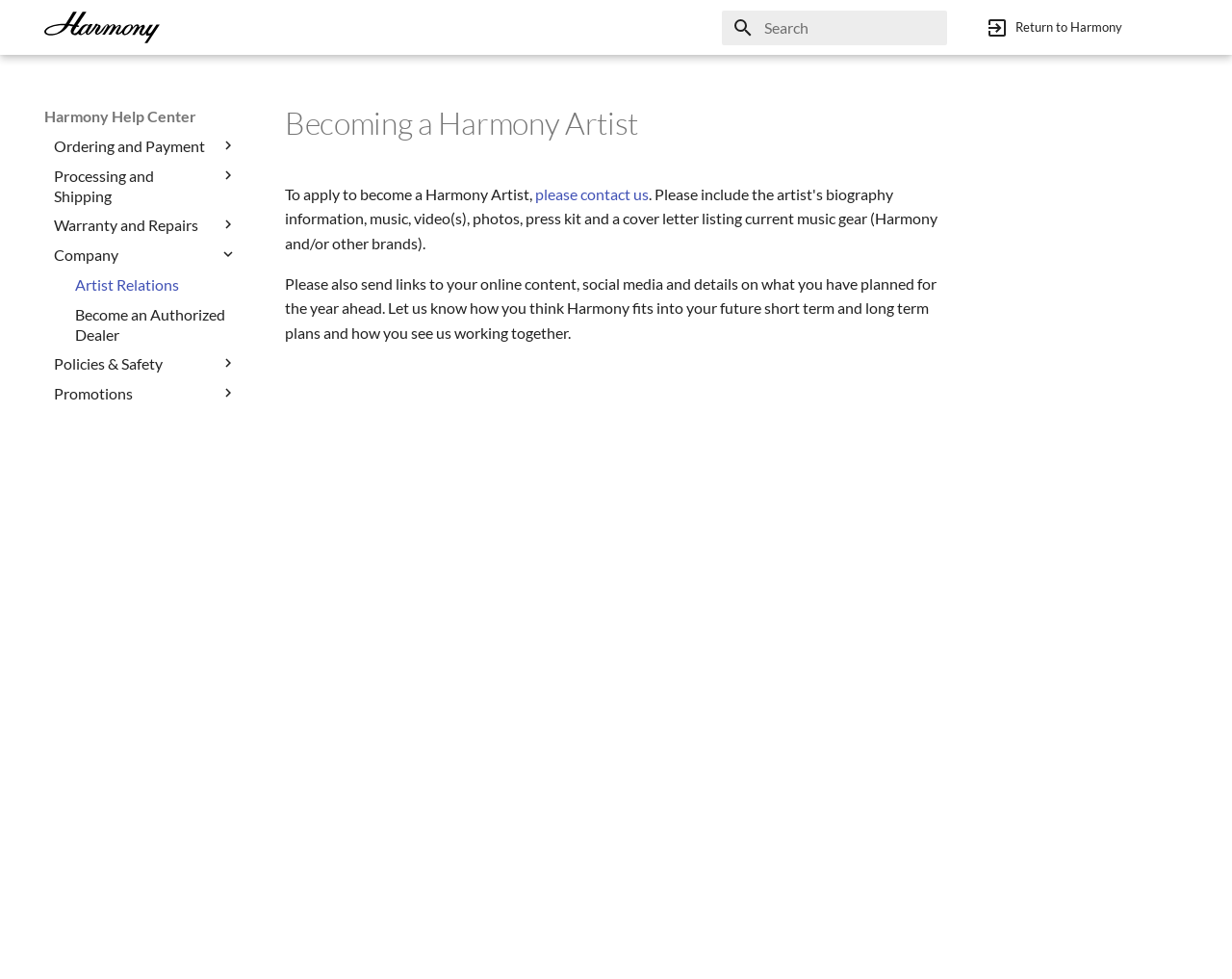Please locate the bounding box coordinates of the element that should be clicked to achieve the given instruction: "Click the 'Home' link".

None